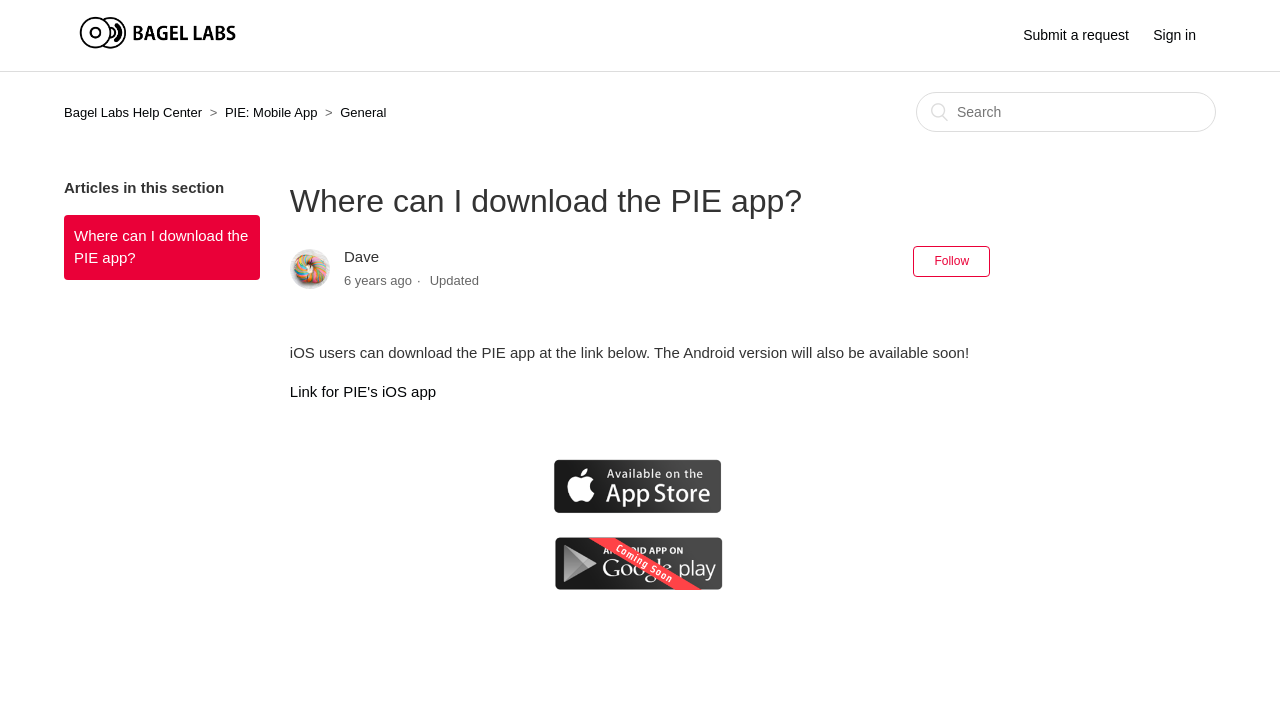What is the topic of the section that the article belongs to?
Please provide a single word or phrase based on the screenshot.

PIE: Mobile App